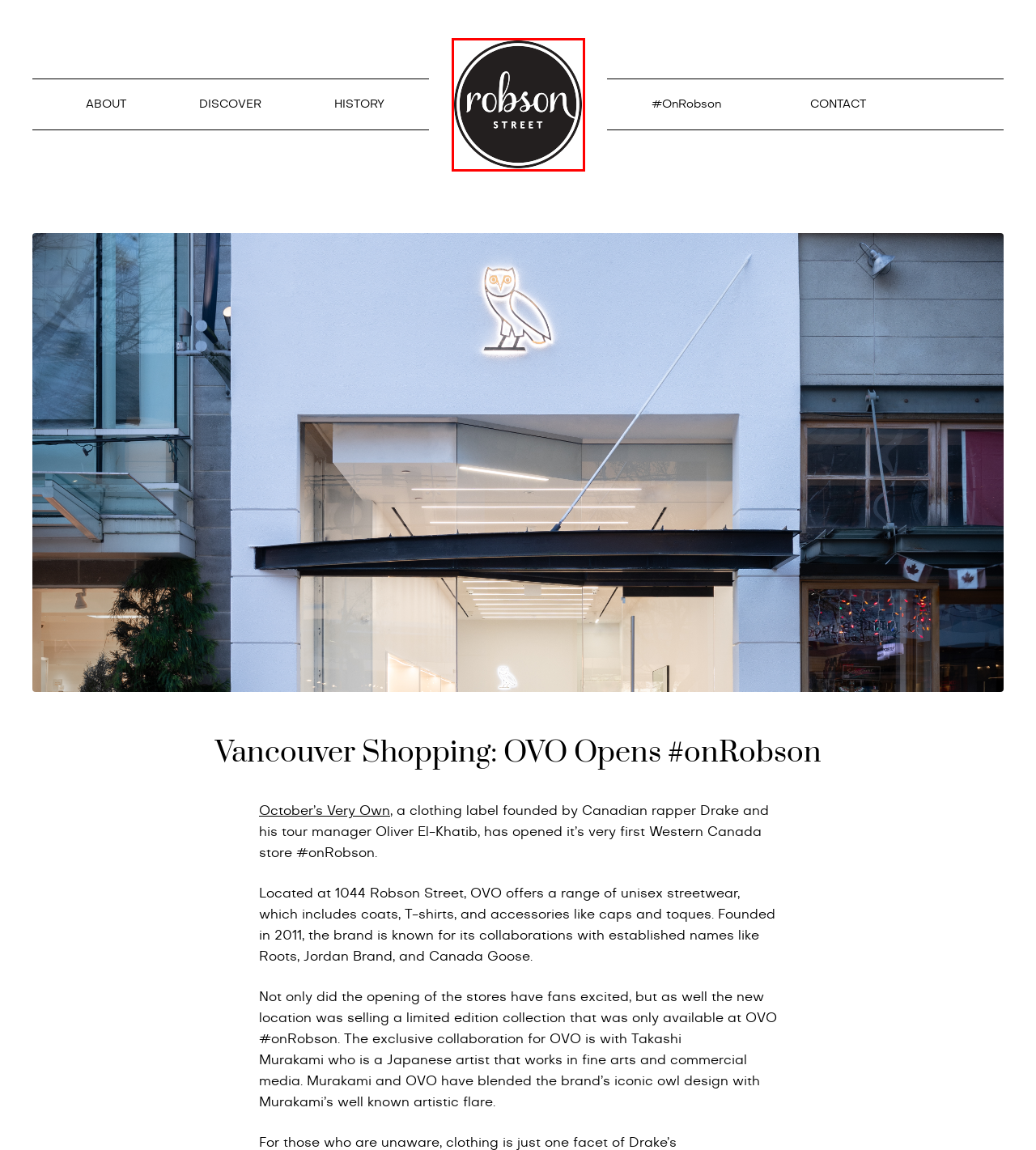You are given a screenshot of a webpage with a red bounding box around an element. Choose the most fitting webpage description for the page that appears after clicking the element within the red bounding box. Here are the candidates:
A. Discover Robson - Robson Street Business Association
B. Our Story - Robson Street Business Association
C. What we do - Robson Street Business Association
D. Blog - Robson Street Business Association
E. Let's Connect - Robson Street Business Association
F. Vancouver Shopping: size? Store Now Open #onRobson - Robson Street Business Association
G. Home - Robson Street Business Association
H. Vancouver Events: Dance #onRobson - Robson Street Business Association

G